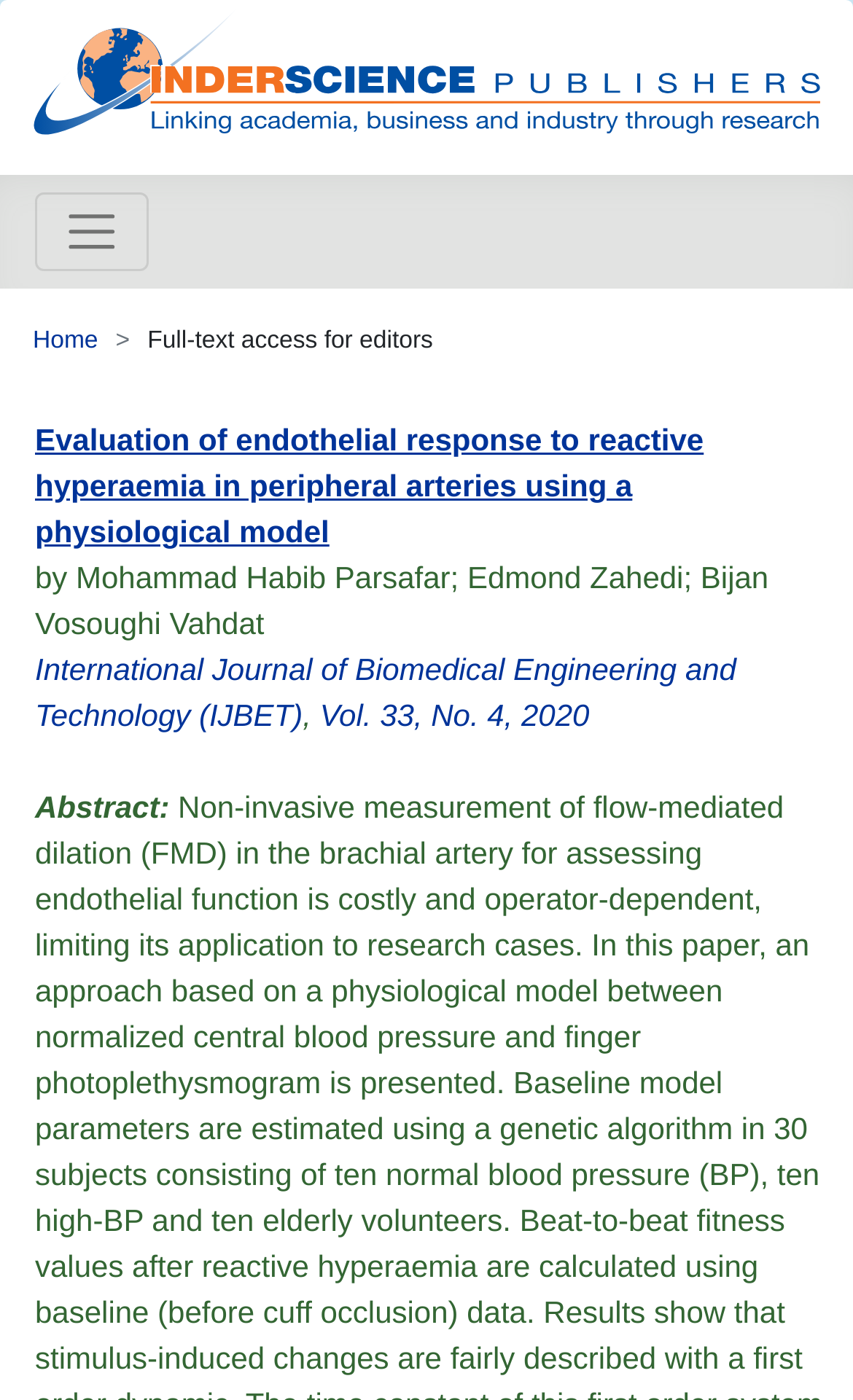What is the volume number of the journal issue?
Answer the question with a single word or phrase derived from the image.

33